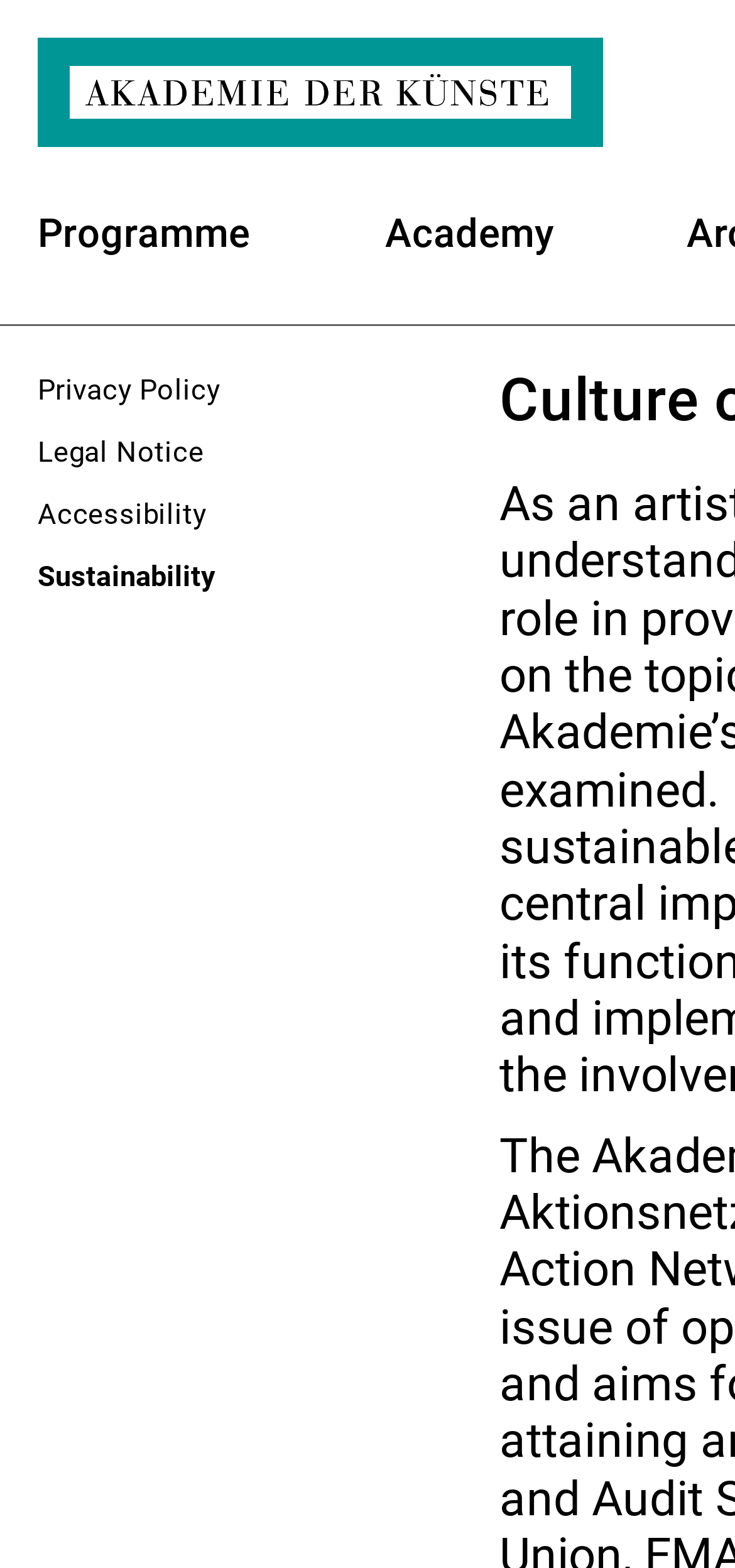Determine the bounding box coordinates for the UI element with the following description: "Accessibility". The coordinates should be four float numbers between 0 and 1, represented as [left, top, right, bottom].

[0.051, 0.317, 0.281, 0.339]